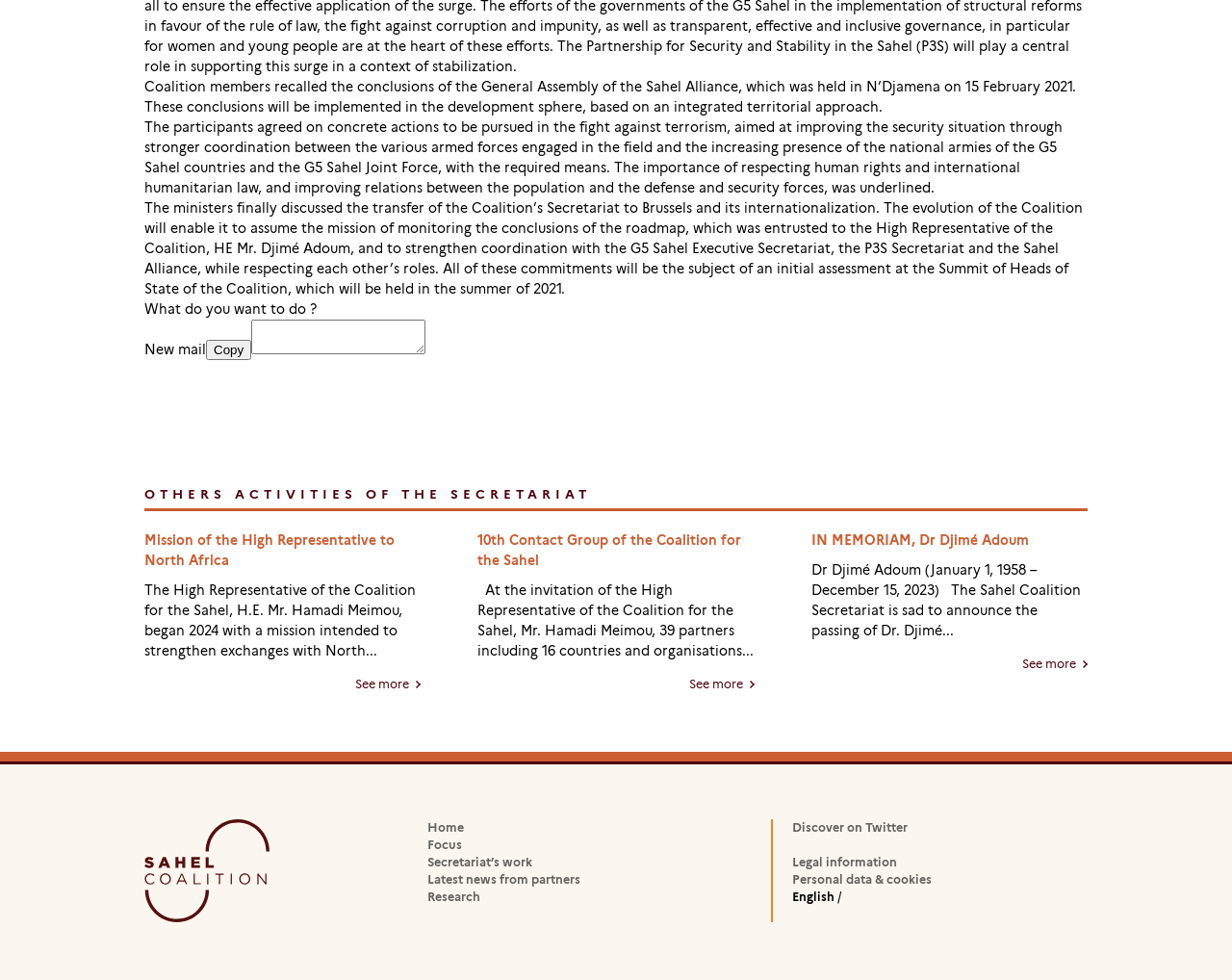Please identify the bounding box coordinates for the region that you need to click to follow this instruction: "Click on 'Mission of the High Representative to North Africa'".

[0.117, 0.542, 0.32, 0.58]